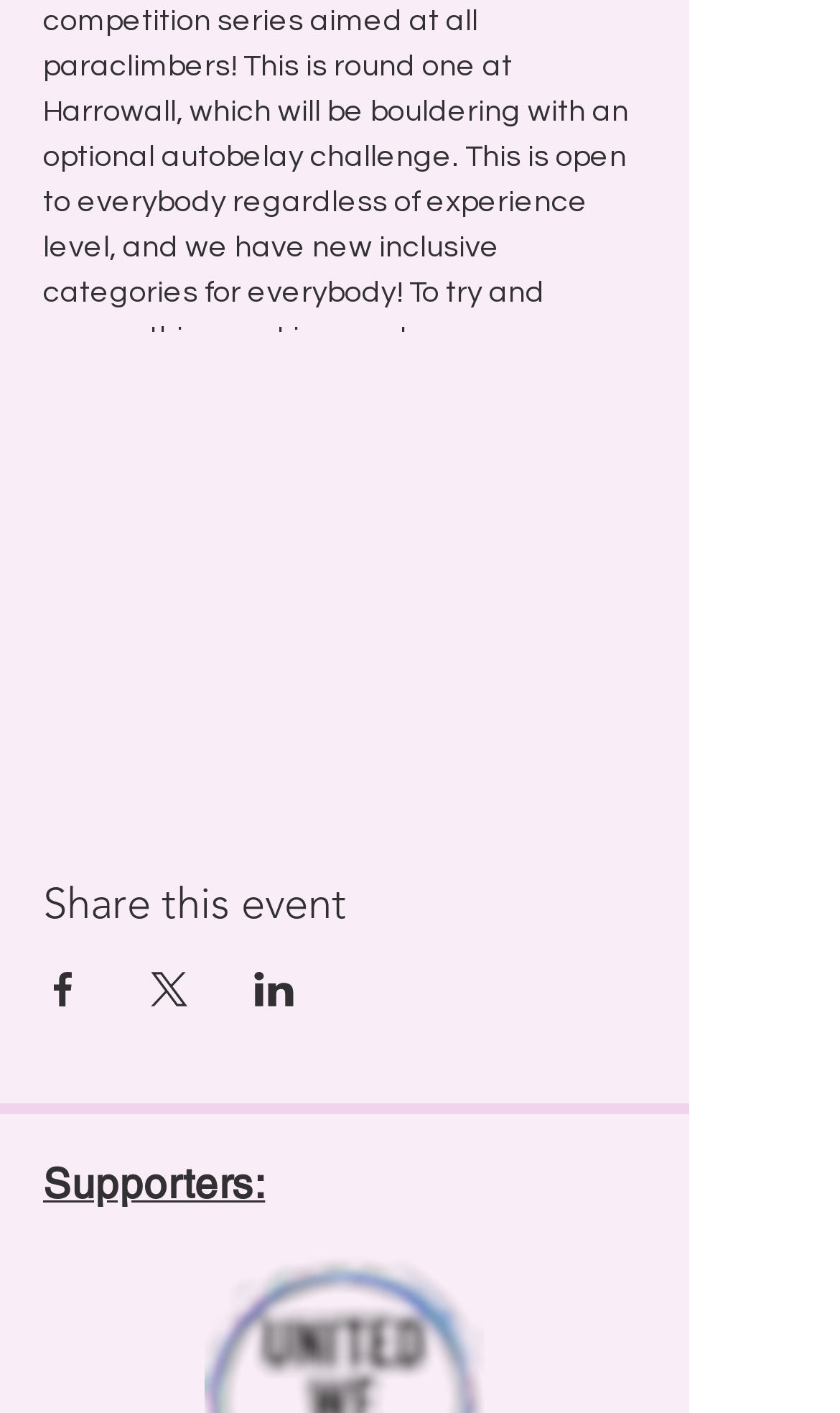Reply to the question with a single word or phrase:
What is the purpose of the 'here' link?

To pre register